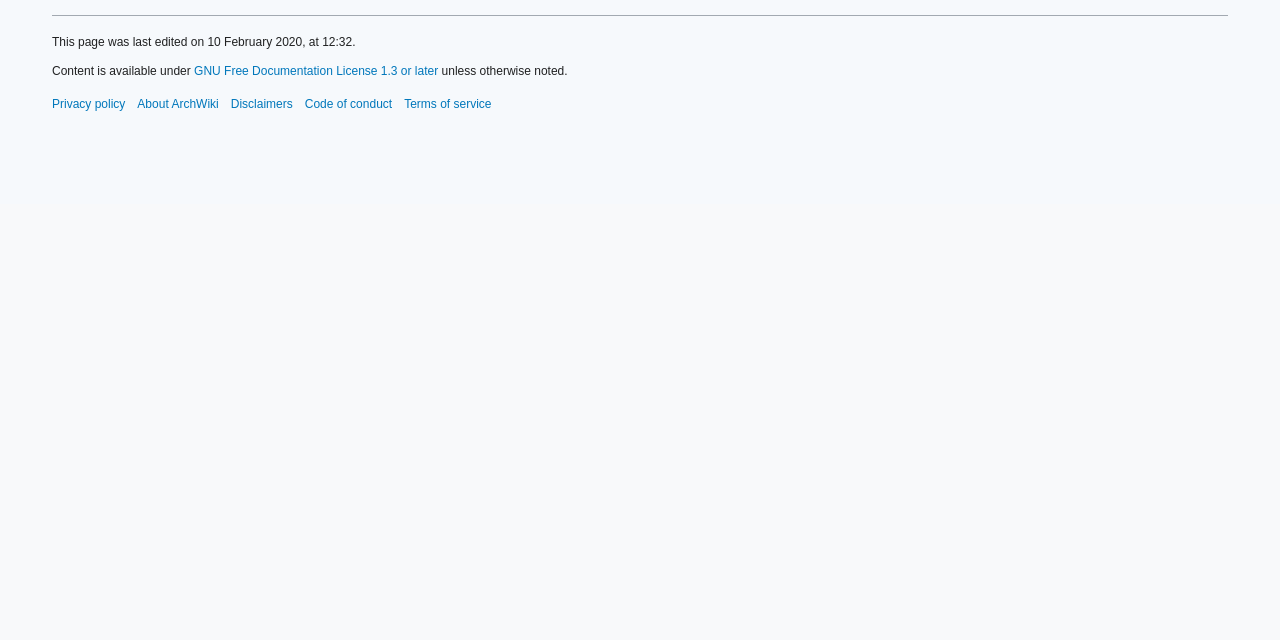Locate the bounding box of the UI element based on this description: "Disclaimers". Provide four float numbers between 0 and 1 as [left, top, right, bottom].

[0.18, 0.151, 0.229, 0.173]